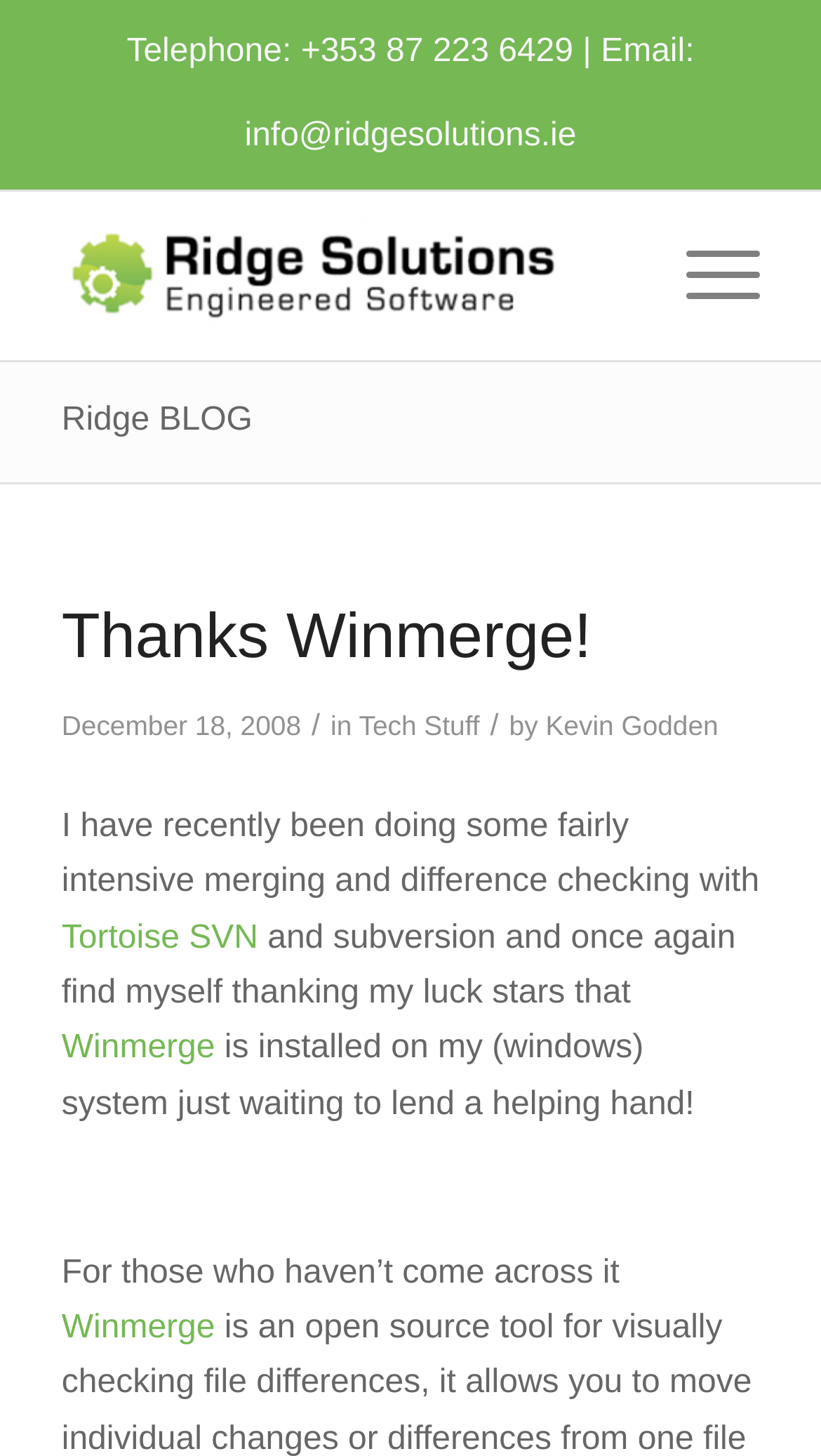Identify the bounding box for the element characterized by the following description: "Winmerge".

[0.075, 0.9, 0.262, 0.924]